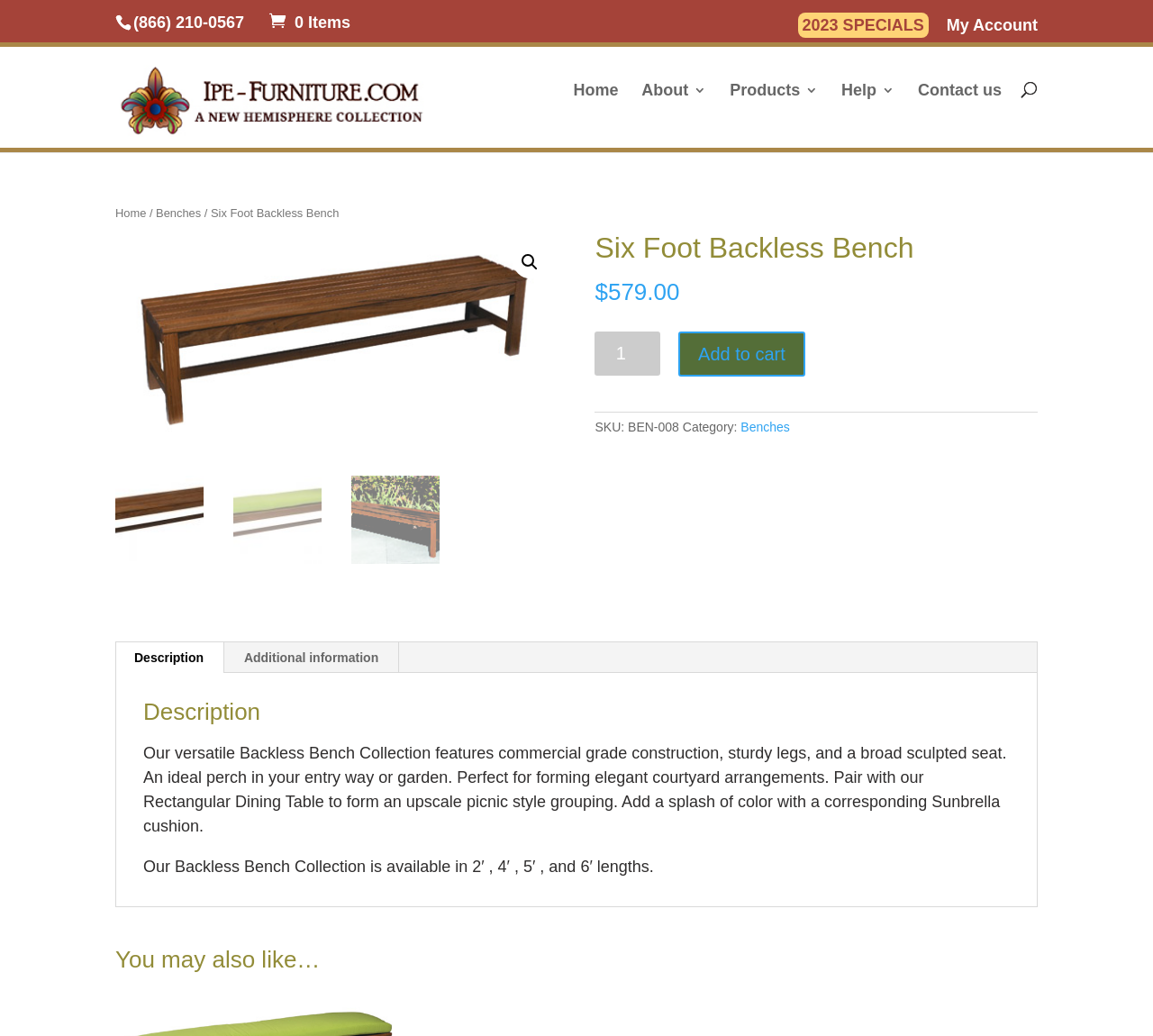Locate the bounding box coordinates of the element that should be clicked to execute the following instruction: "Add to cart".

[0.588, 0.32, 0.698, 0.364]